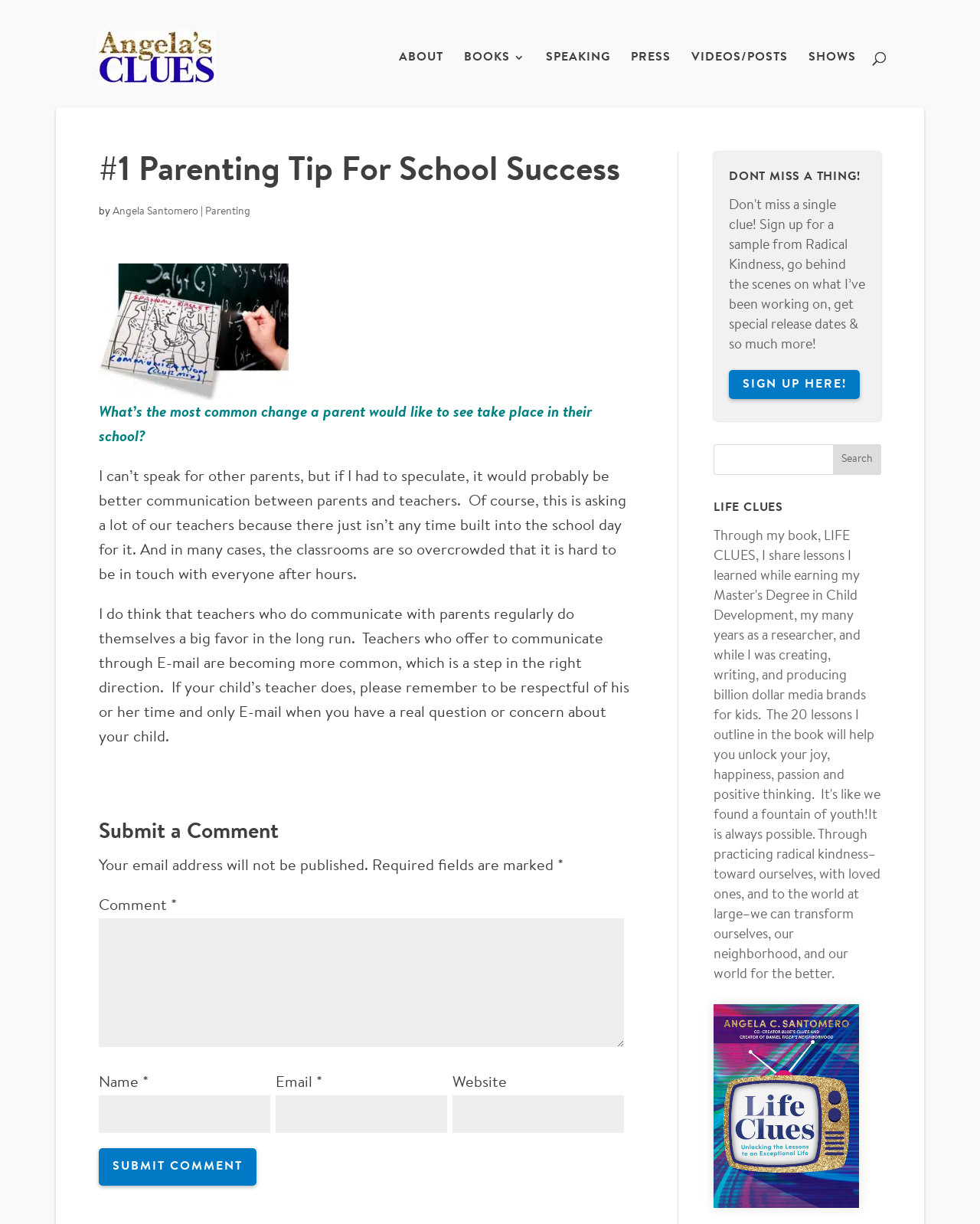Kindly determine the bounding box coordinates for the clickable area to achieve the given instruction: "Search for a specific term".

[0.728, 0.363, 0.899, 0.388]